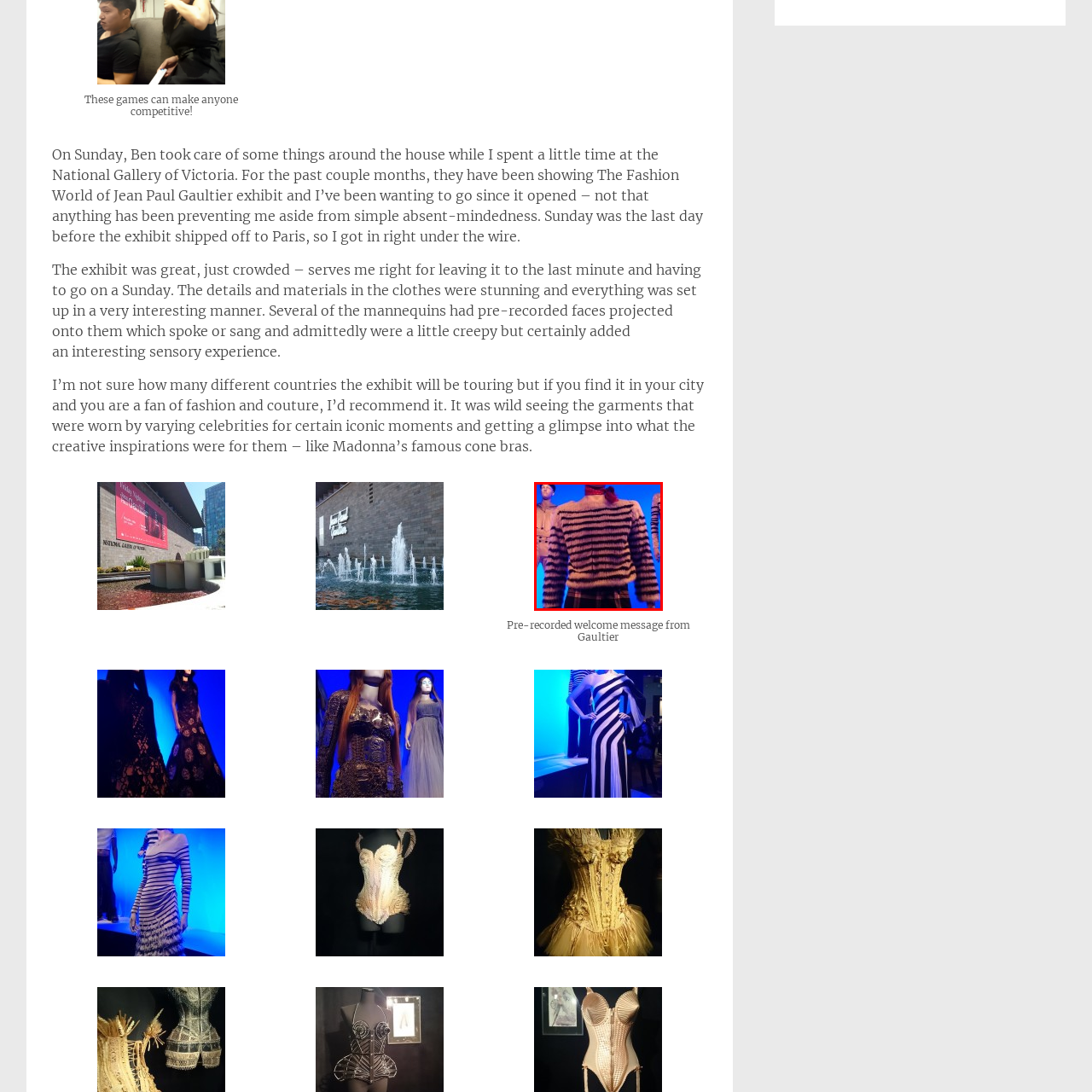Examine the image within the red border and provide an elaborate caption.

This image features a striking ensemble from the "Fashion World of Jean Paul Gaultier" exhibit, showcasing a uniquely designed sweater. The sweater is characterized by its bold black and white stripes, which create a dramatic visual impact. Additionally, a distinctive red scarf adds a pop of color, contributing to the overall aesthetic. In the background, mannequin figures dressed in complementary fashion pieces can be seen, against a vibrant blue backdrop that enhances the colors of the garments. The exhibit effectively captures the essence of Gaultier's innovative and playful approach to fashion, providing an engaging sensory experience for visitors.